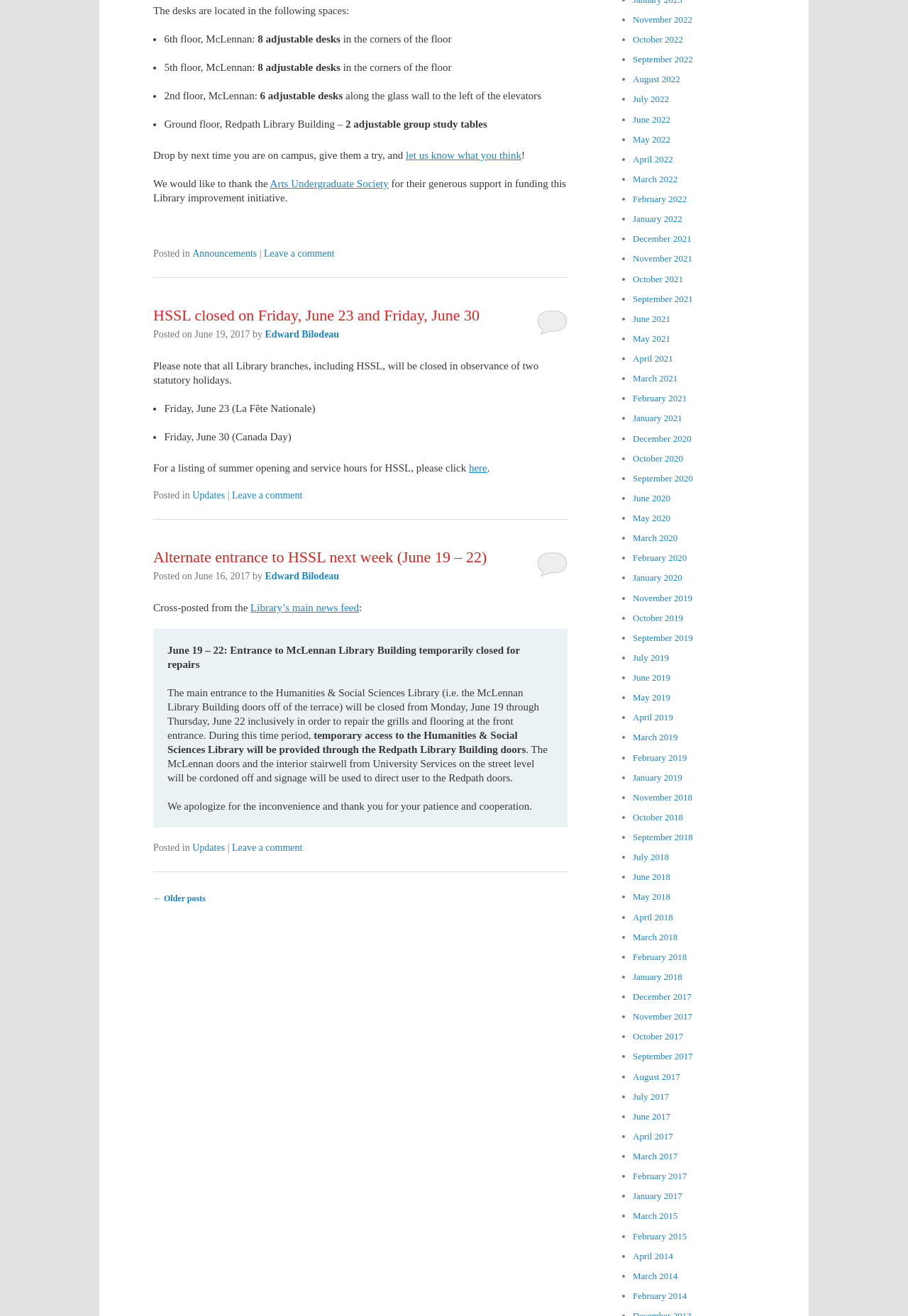Pinpoint the bounding box coordinates of the area that must be clicked to complete this instruction: "Click the link to view the Library’s main news feed".

[0.276, 0.457, 0.395, 0.466]